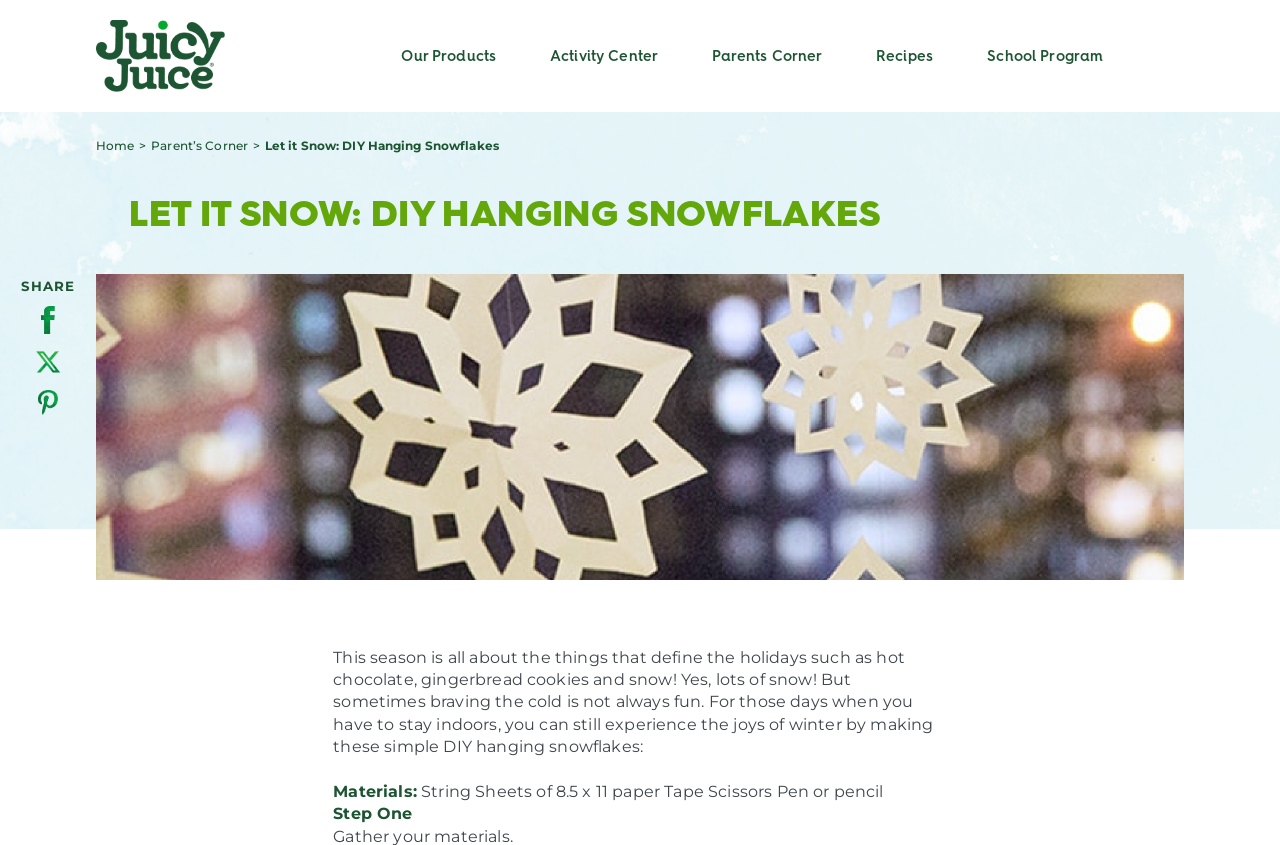Determine the bounding box coordinates of the section to be clicked to follow the instruction: "Go to the Recipes page". The coordinates should be given as four float numbers between 0 and 1, formatted as [left, top, right, bottom].

[0.684, 0.057, 0.729, 0.076]